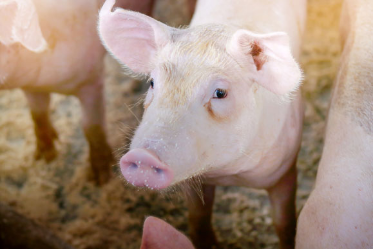Provide a brief response to the question using a single word or phrase: 
What is the purpose of the image?

To discuss agricultural practices